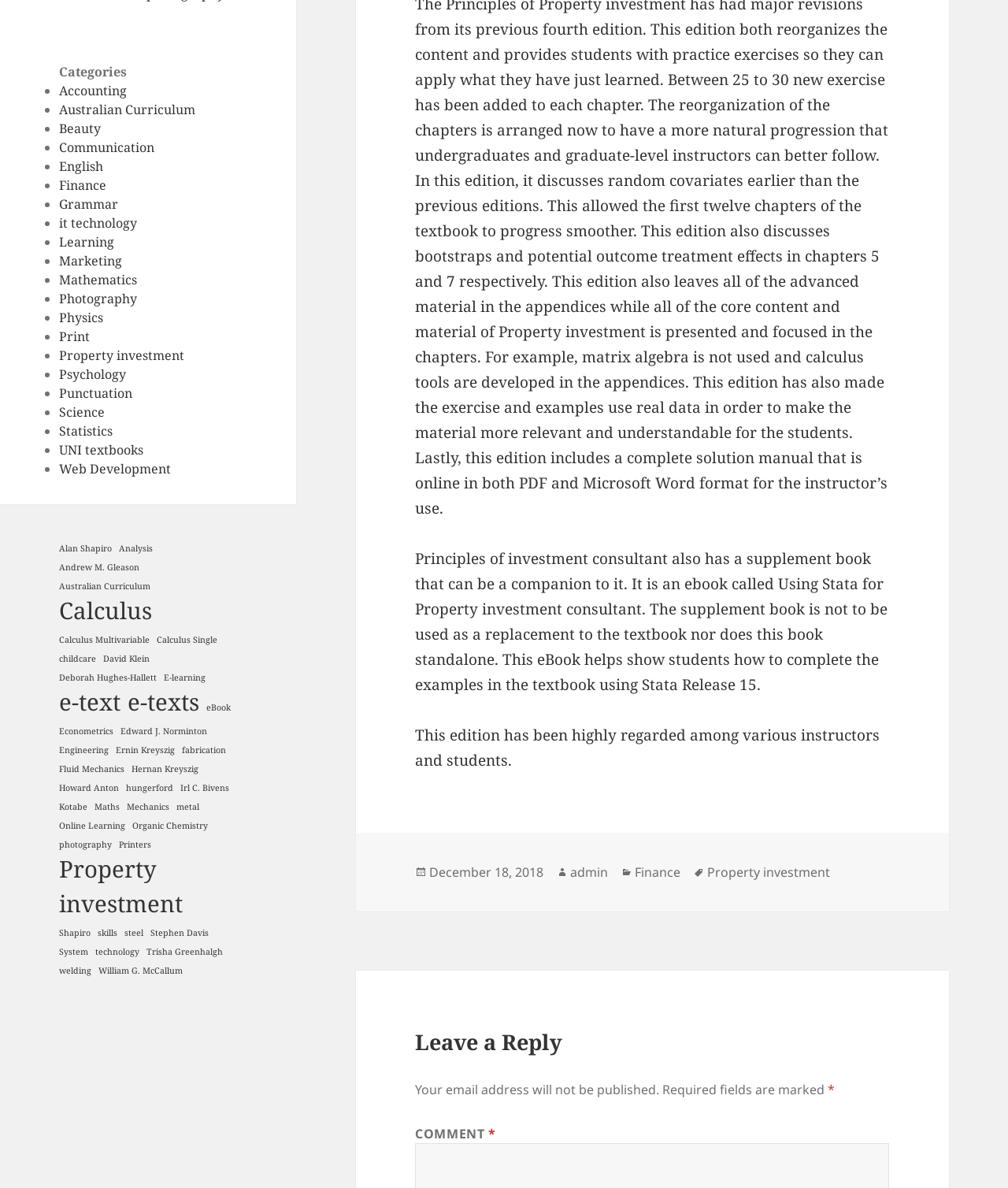From the webpage screenshot, predict the bounding box of the UI element that matches this description: "Ernin Kreyszig".

[0.115, 0.626, 0.174, 0.637]